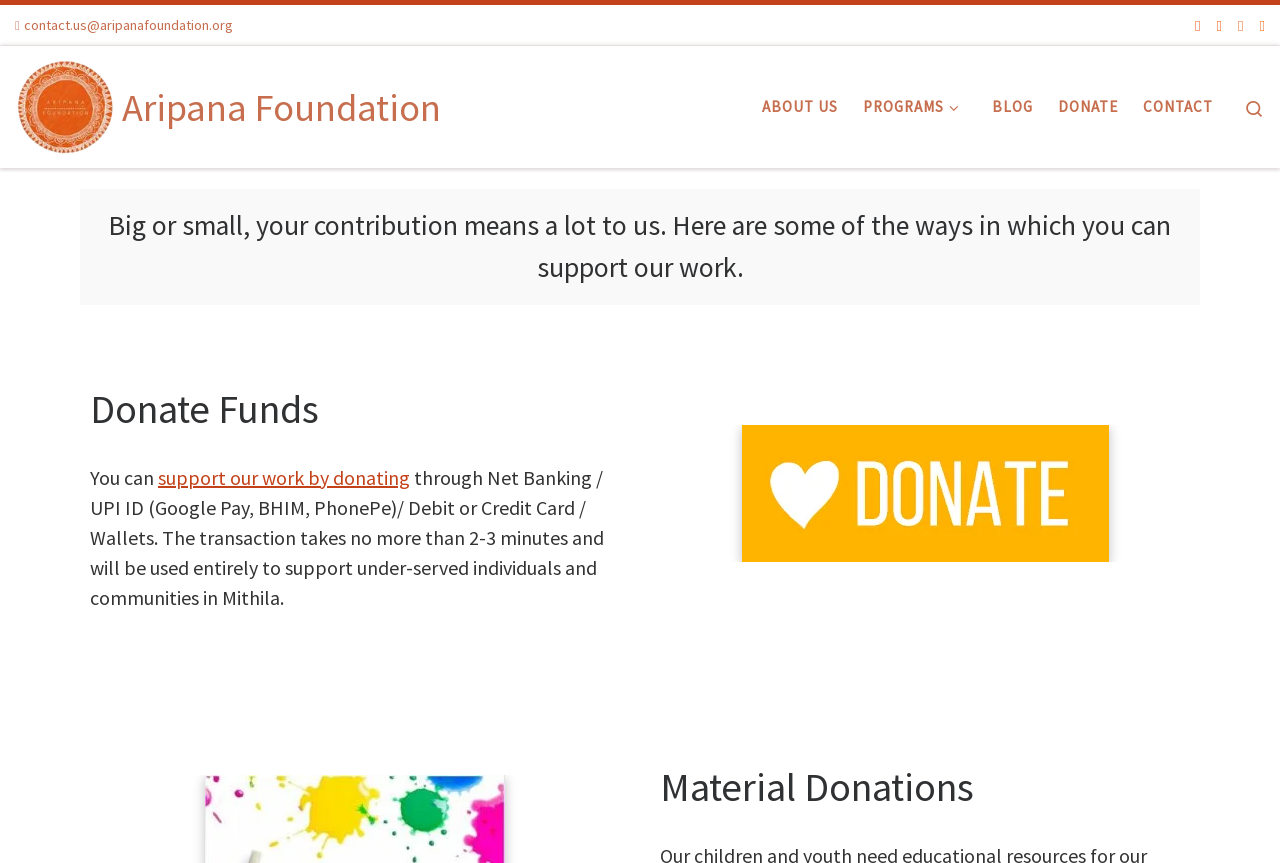Locate the bounding box coordinates of the segment that needs to be clicked to meet this instruction: "Donate to Aripana Foundation Darbhanga Bihar".

[0.508, 0.493, 0.938, 0.652]